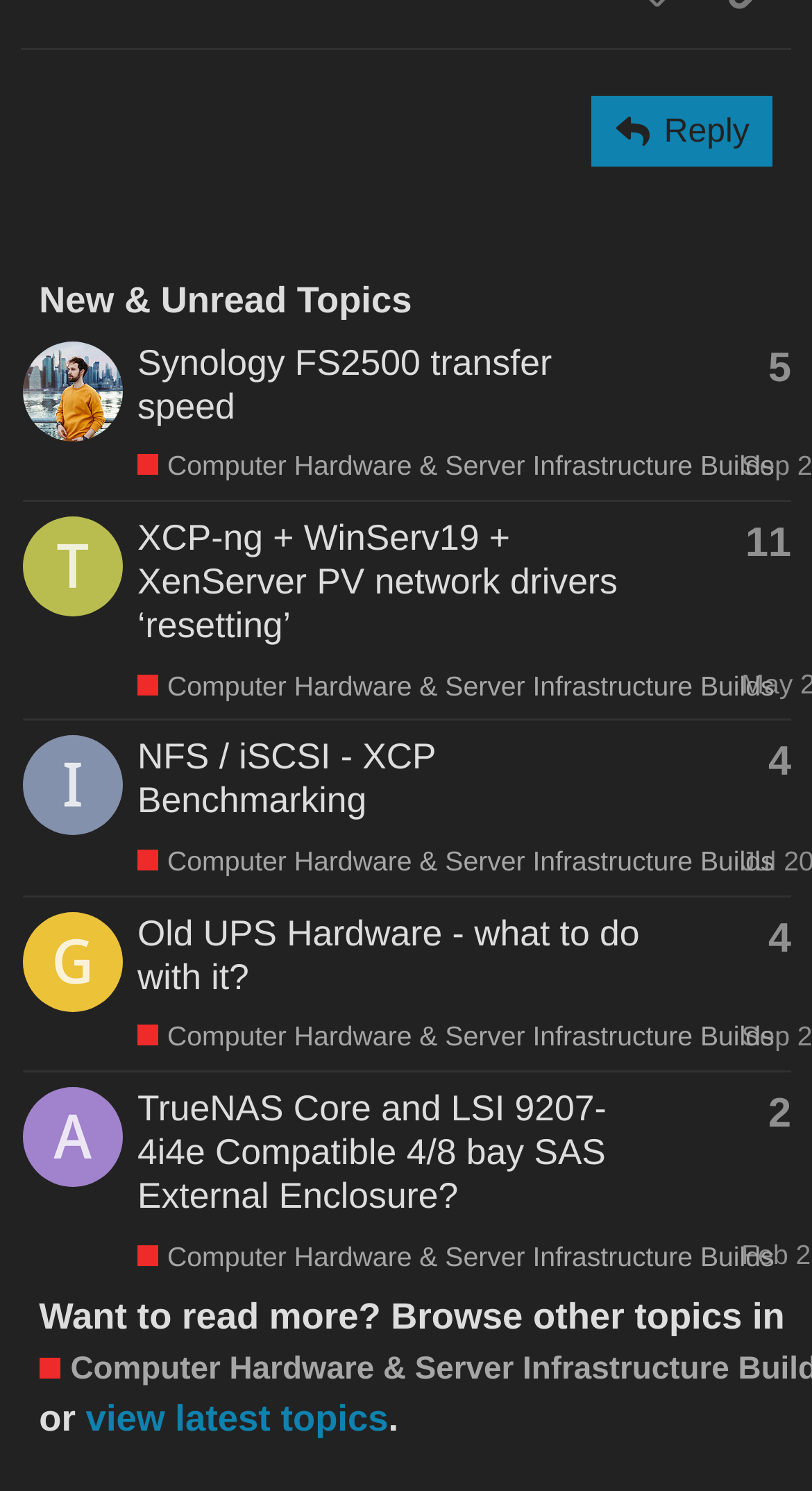Pinpoint the bounding box coordinates of the element to be clicked to execute the instruction: "Read the profile of hunor".

[0.028, 0.25, 0.151, 0.274]